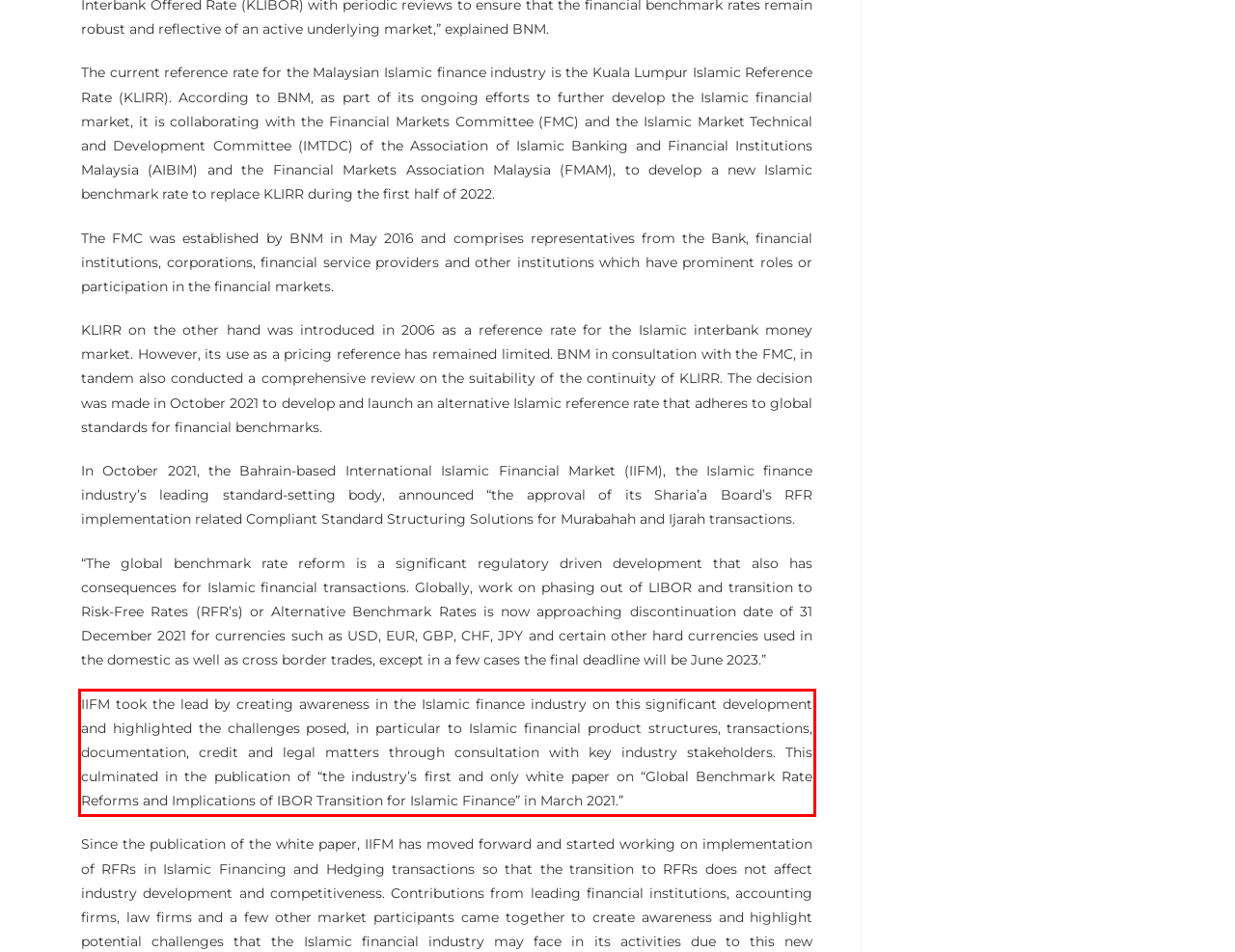Given a webpage screenshot with a red bounding box, perform OCR to read and deliver the text enclosed by the red bounding box.

IIFM took the lead by creating awareness in the Islamic finance industry on this significant development and highlighted the challenges posed, in particular to Islamic financial product structures, transactions, documentation, credit and legal matters through consultation with key industry stakeholders. This culminated in the publication of “the industry’s first and only white paper on “Global Benchmark Rate Reforms and Implications of IBOR Transition for Islamic Finance” in March 2021.”